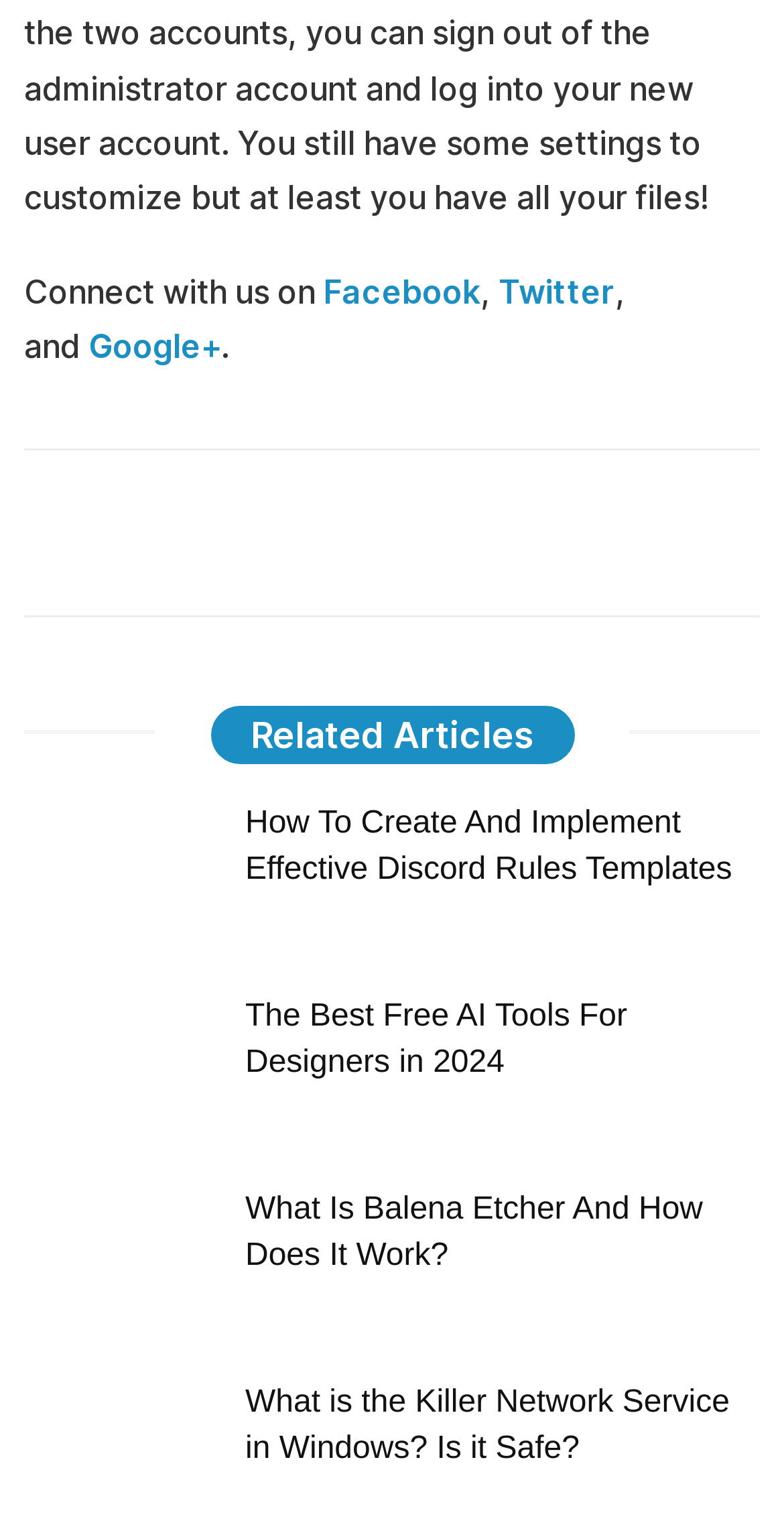Please find the bounding box coordinates for the clickable element needed to perform this instruction: "Connect with us on Facebook".

[0.413, 0.177, 0.613, 0.203]